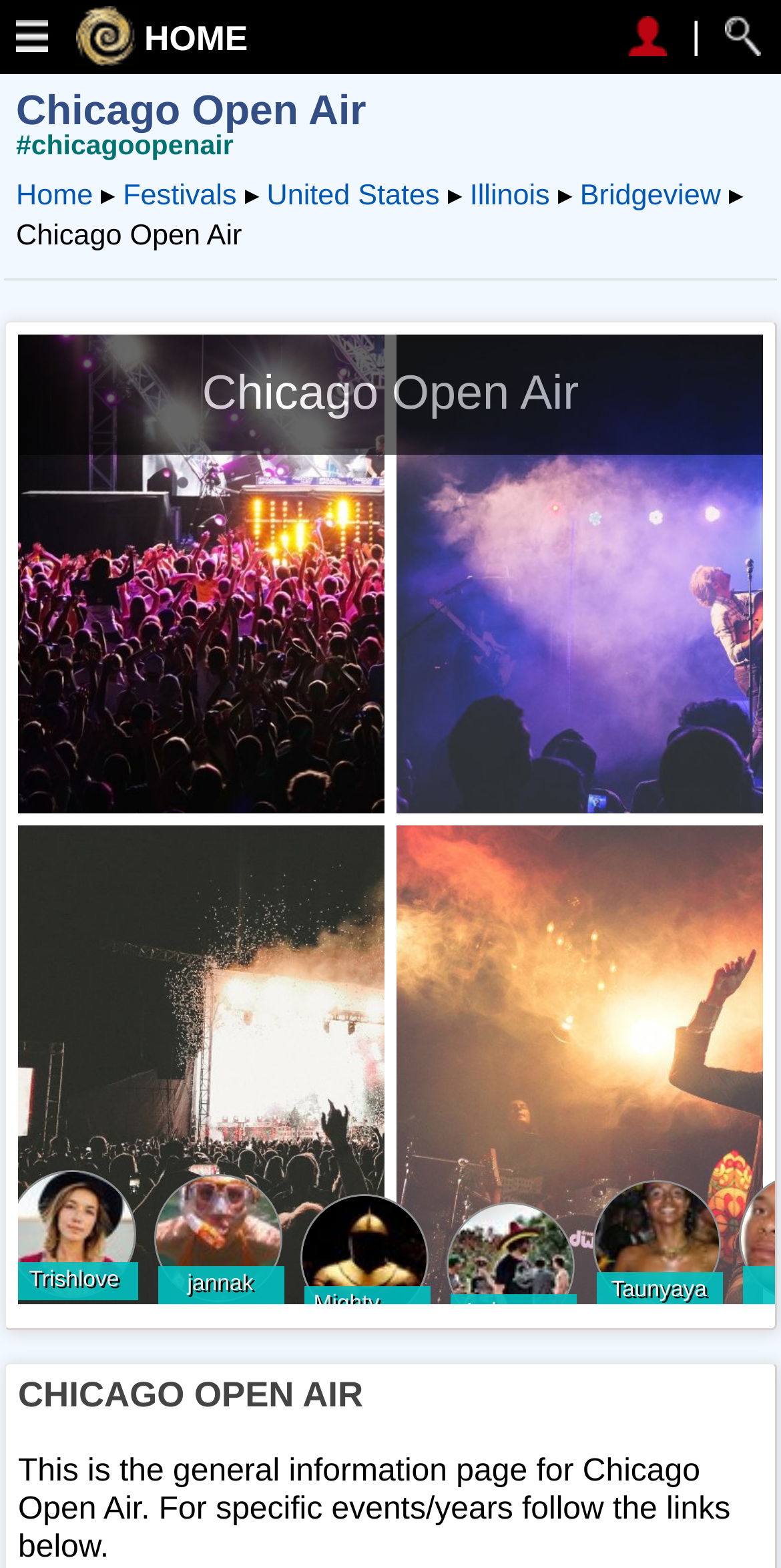Pinpoint the bounding box coordinates of the area that should be clicked to complete the following instruction: "login to the website". The coordinates must be given as four float numbers between 0 and 1, i.e., [left, top, right, bottom].

[0.803, 0.01, 0.854, 0.036]